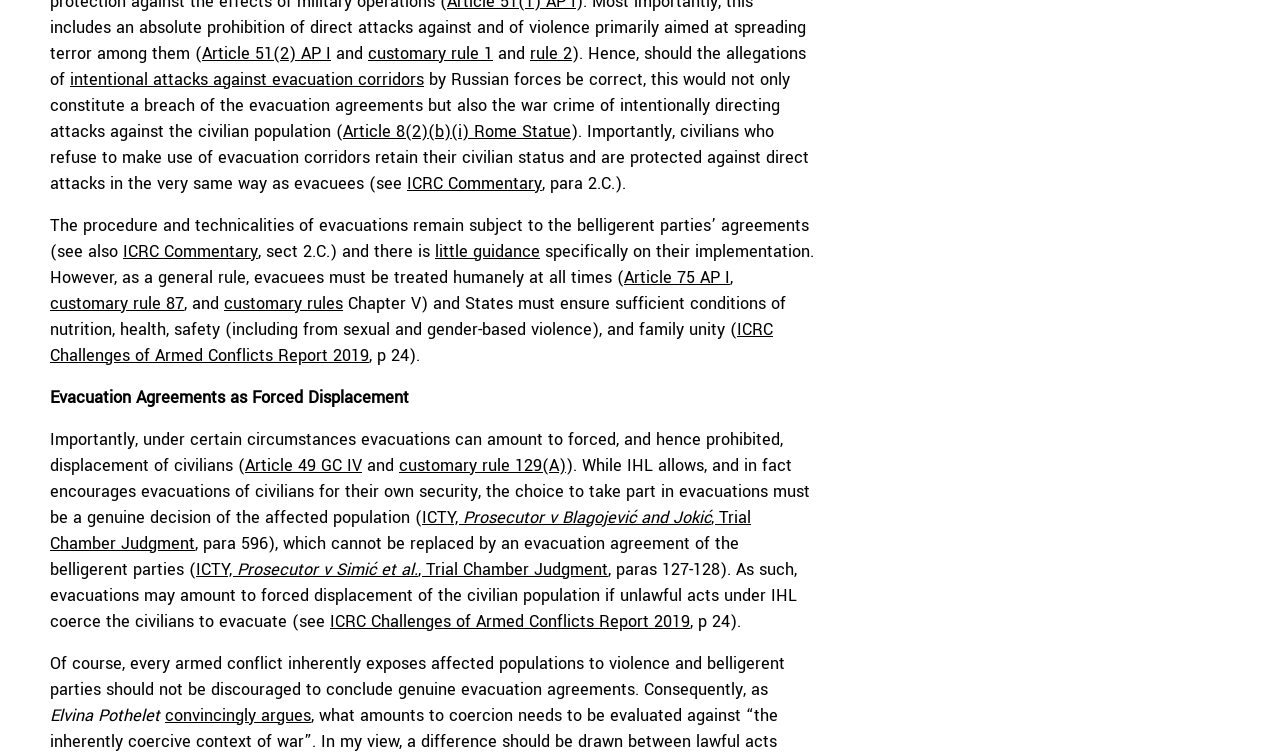What is prohibited under International Humanitarian Law?
Please provide a comprehensive answer based on the contents of the image.

The webpage states that forced displacement of civilians is prohibited under International Humanitarian Law, and that evacuations must be voluntary and not coerced by belligerent parties.